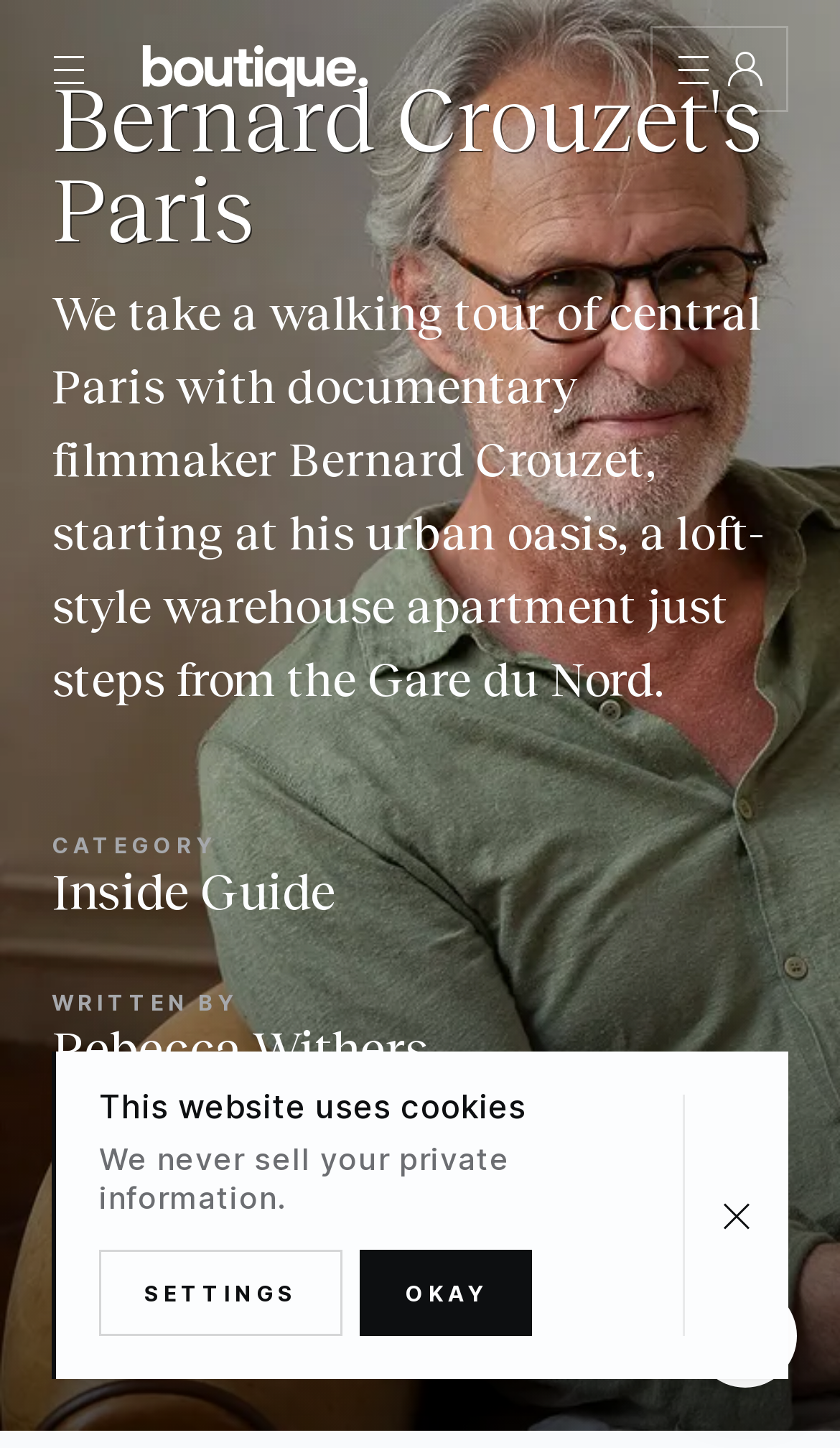What is the author of the article?
Please interpret the details in the image and answer the question thoroughly.

I found the author's name by looking at the link 'WRITTEN BY Rebecca Withers' which is part of the description list on the webpage.